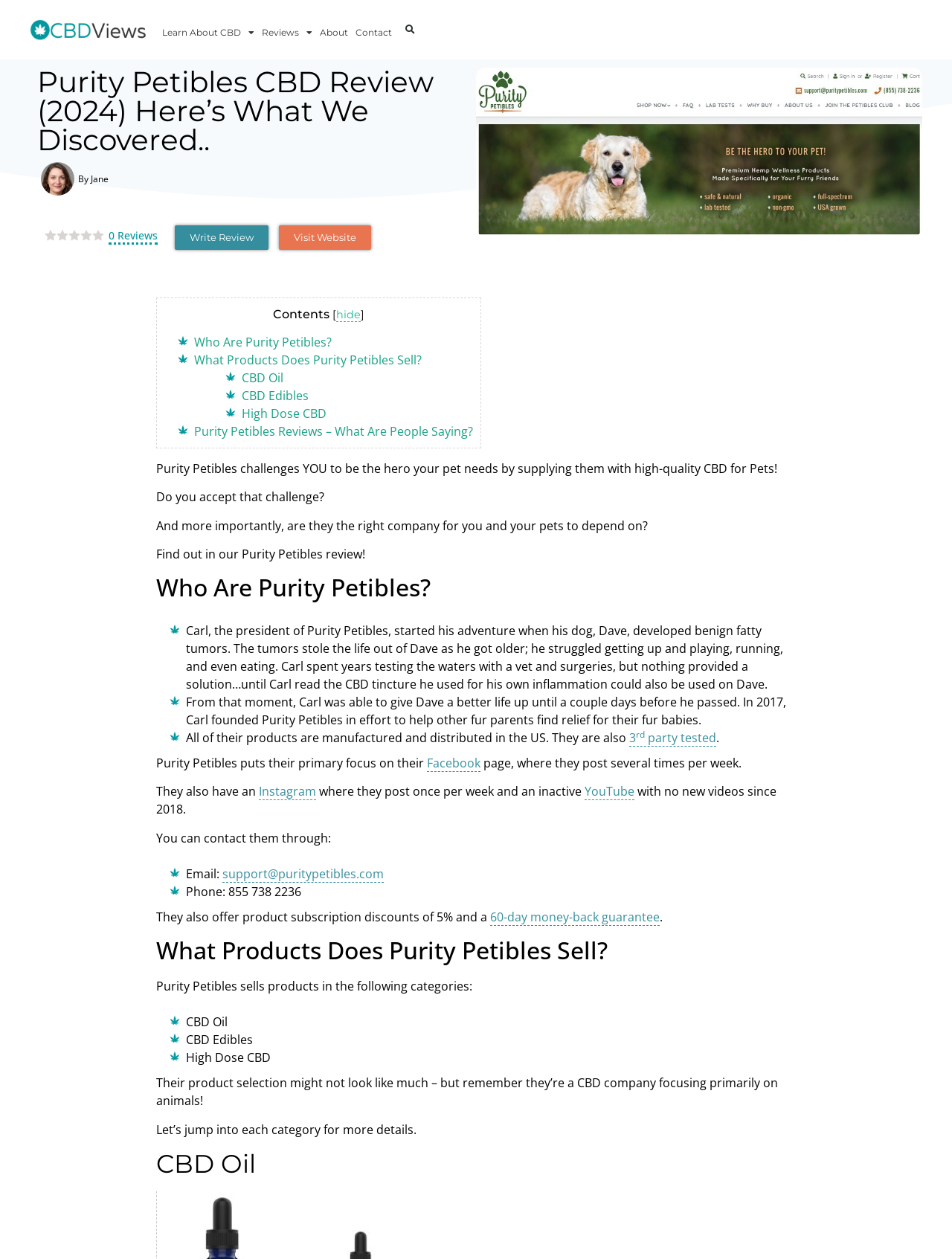Please identify the bounding box coordinates of where to click in order to follow the instruction: "View Amigos Resource Sharing Agreement".

None